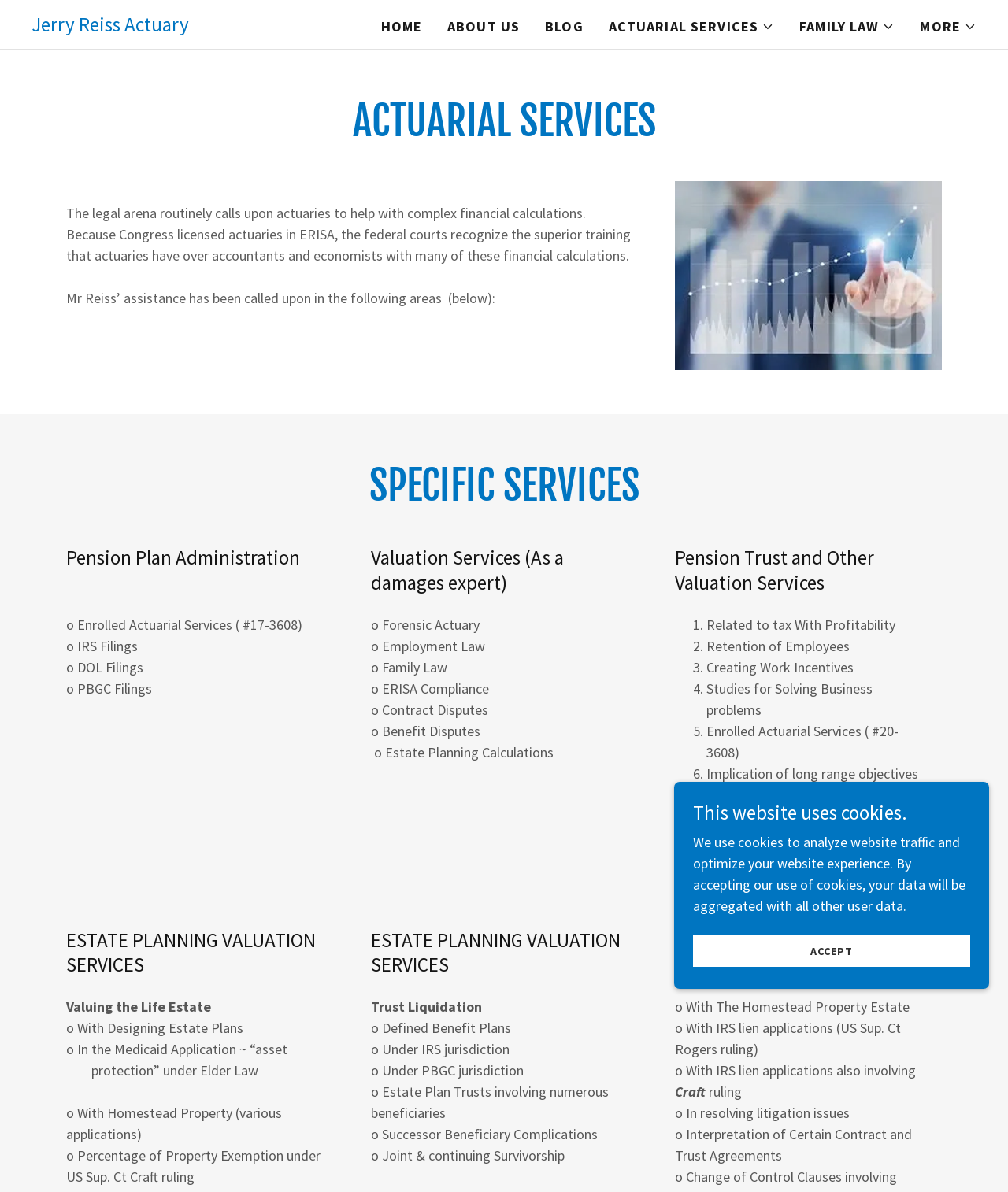Please give a succinct answer using a single word or phrase:
What services are offered under Pension Plan Administration?

Enrolled Actuarial Services, IRS Filings, DOL Filings, PBGC Filings